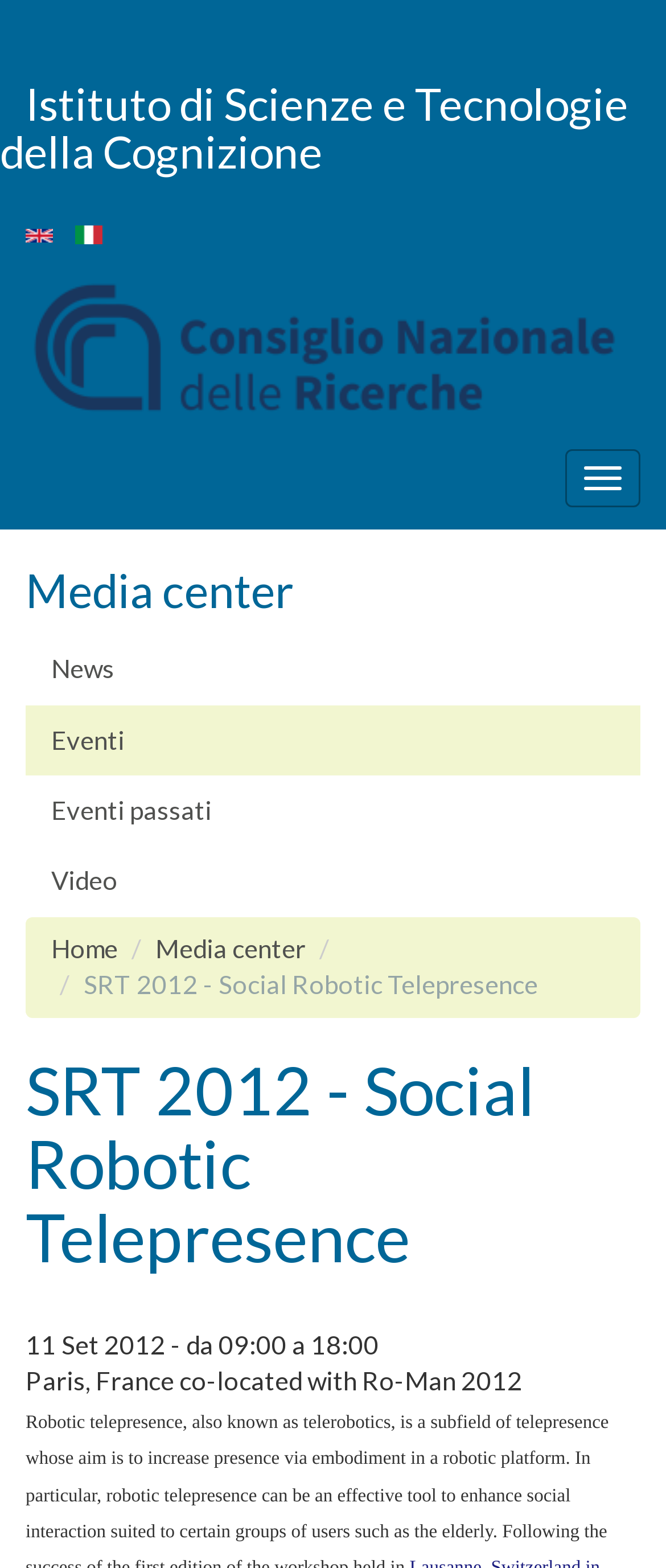Present a detailed account of what is displayed on the webpage.

The webpage is about SRT 2012 - Social Robotic Telepresence, which is an event organized by the Istituto di Scienze e Tecnologie della Cognizione. 

At the top left corner, there is a link to skip to the main content. Next to it, there is a link to the Istituto di Scienze e Tecnologie della Cognizione's website. On the same line, there are two language options, English and Italiano, each accompanied by a flag icon. 

Below these links, there is a banner image that spans almost the entire width of the page. 

On the top right corner, there is a button to toggle navigation. 

The main content of the page is divided into two sections. The left section has a heading "Media center" and lists several links, including "News", "Eventi", "Eventi passati", and "Video". 

The right section has a heading "SRT 2012 - Social Robotic Telepresence" and displays the event details, including the date "11 Set 2012", time "09:00 - 18:00", and location "Paris, France co-located with Ro-Man 2012". 

There are also two links at the bottom, "Home" and "Media center", which seem to be navigation links.